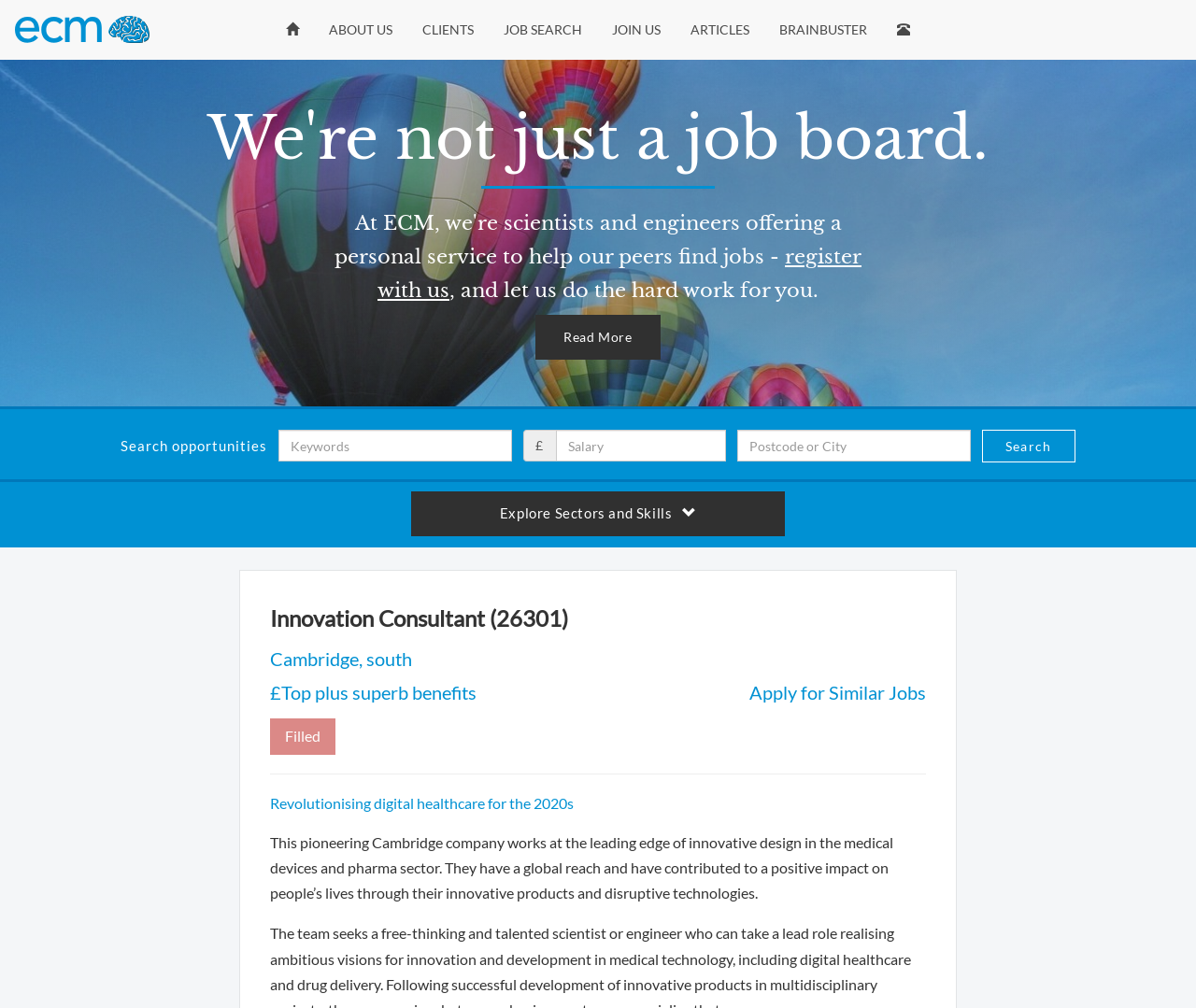What is the sector of the company?
Please look at the screenshot and answer in one word or a short phrase.

medical devices and pharma